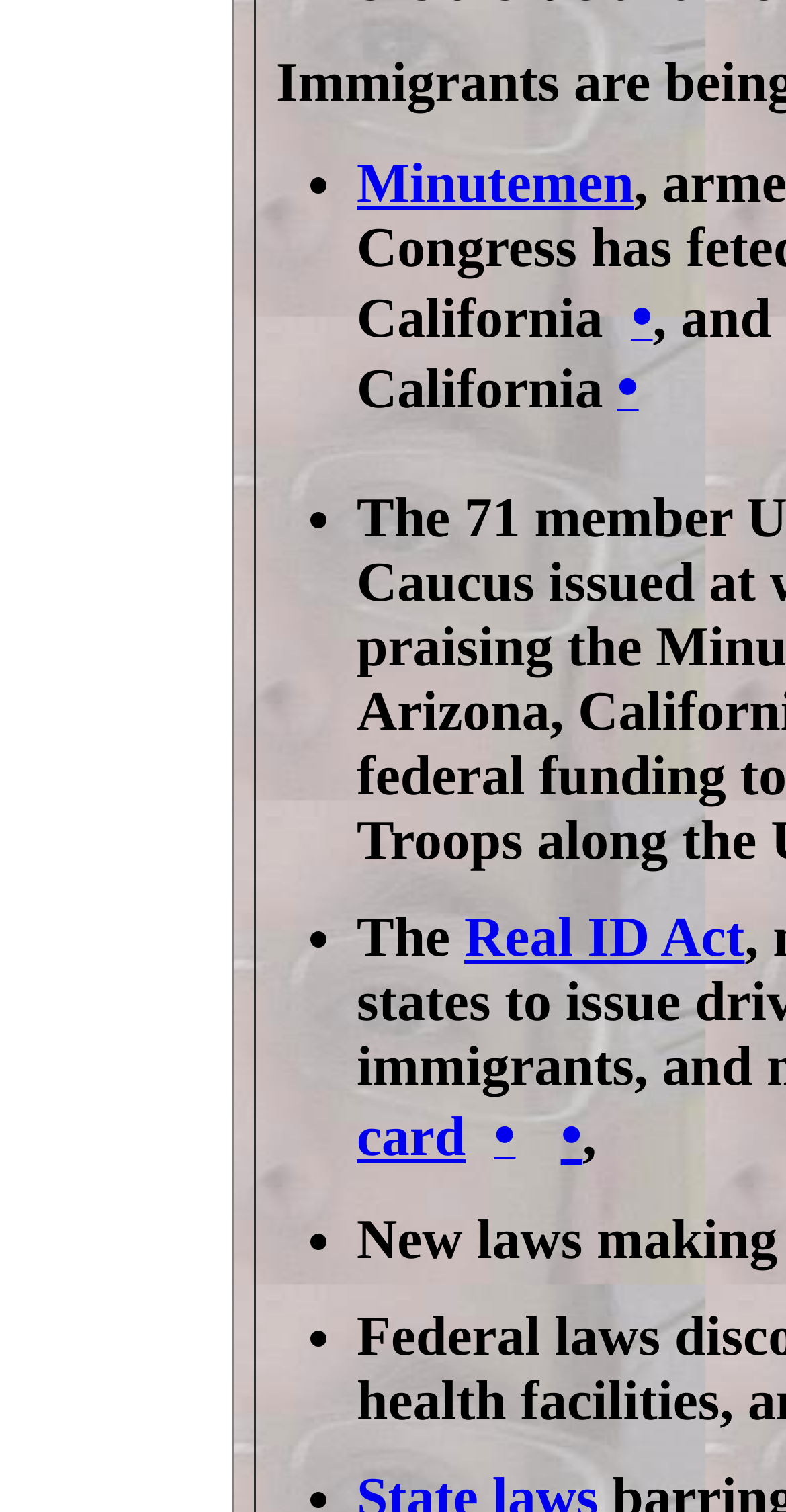Provide the bounding box coordinates of the HTML element described by the text: "About OSI".

None